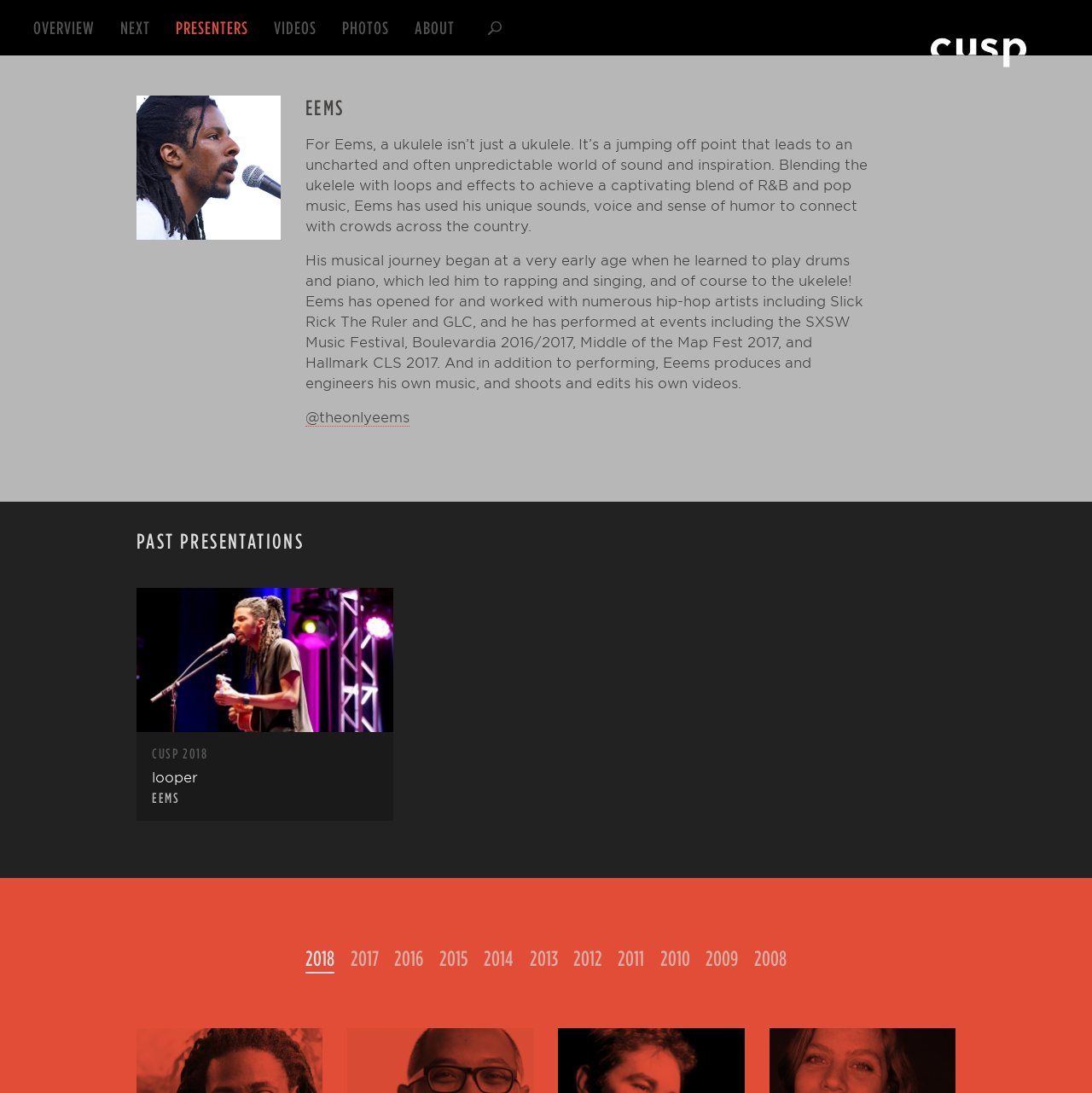Identify the bounding box for the UI element specified in this description: "2011". The coordinates must be four float numbers between 0 and 1, formatted as [left, top, right, bottom].

[0.566, 0.865, 0.59, 0.888]